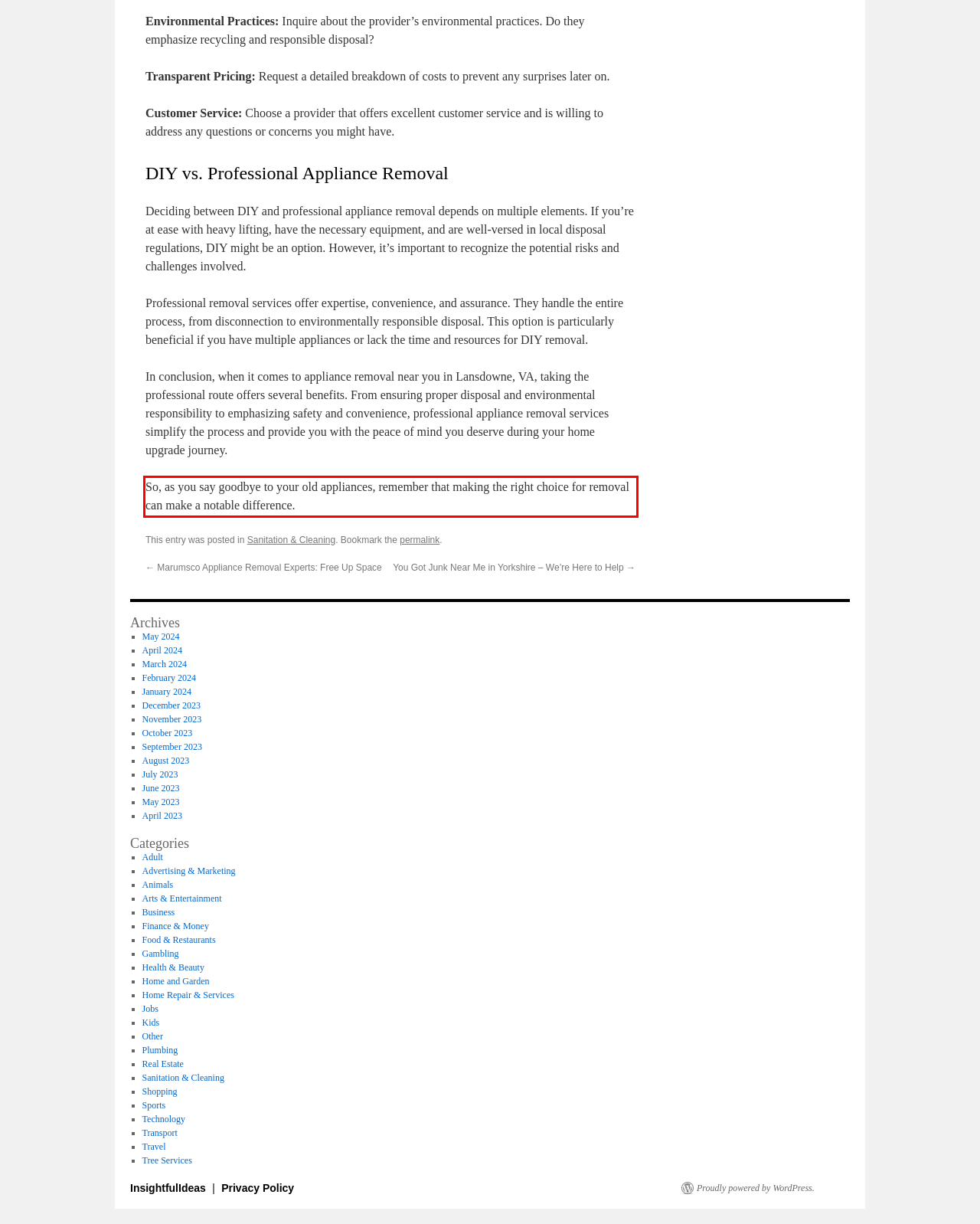Please identify and extract the text content from the UI element encased in a red bounding box on the provided webpage screenshot.

So, as you say goodbye to your old appliances, remember that making the right choice for removal can make a notable difference.